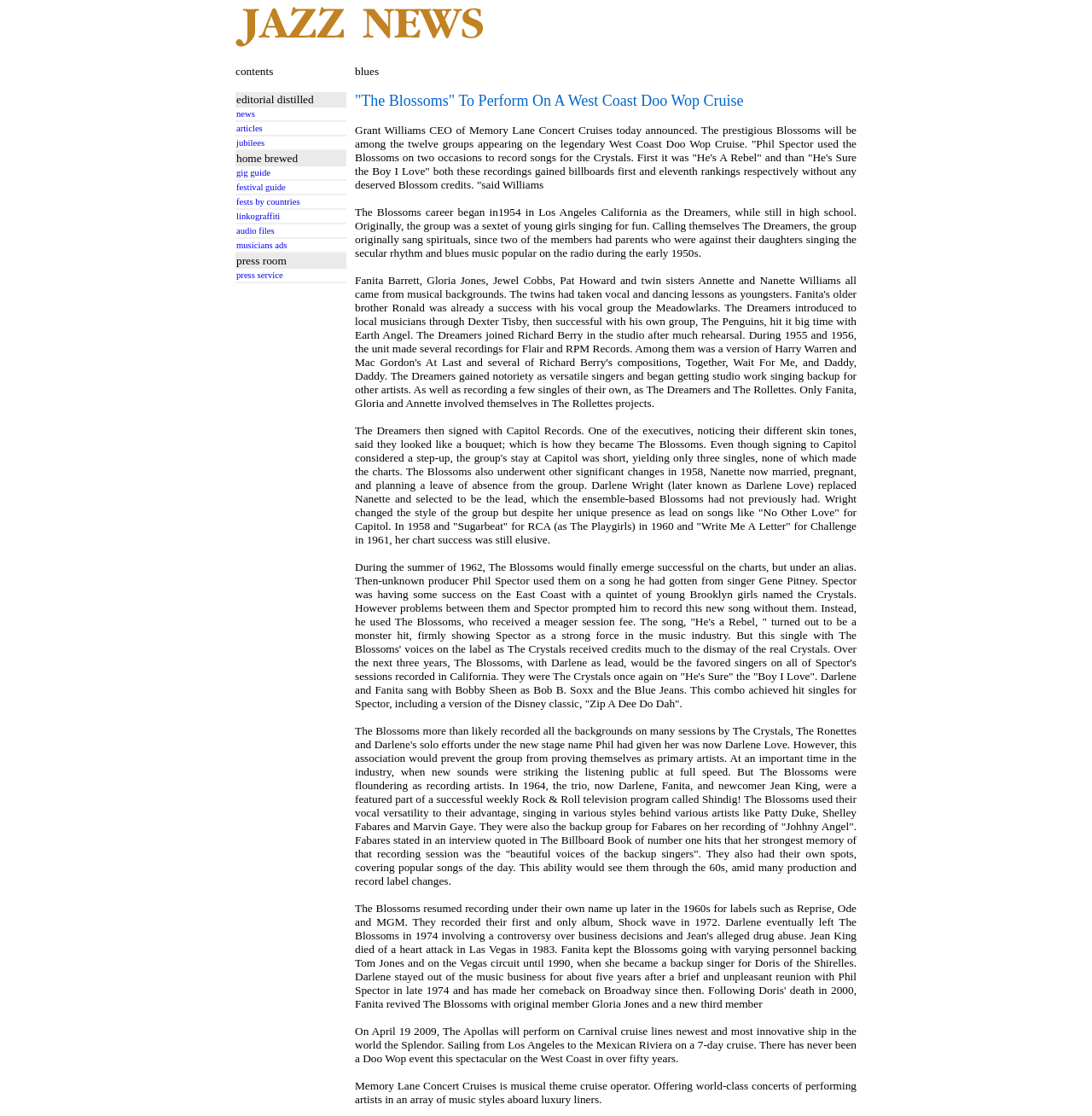Please respond to the question using a single word or phrase:
What is the name of the group performing on the West Coast Doo Wop Cruise?

The Blossoms